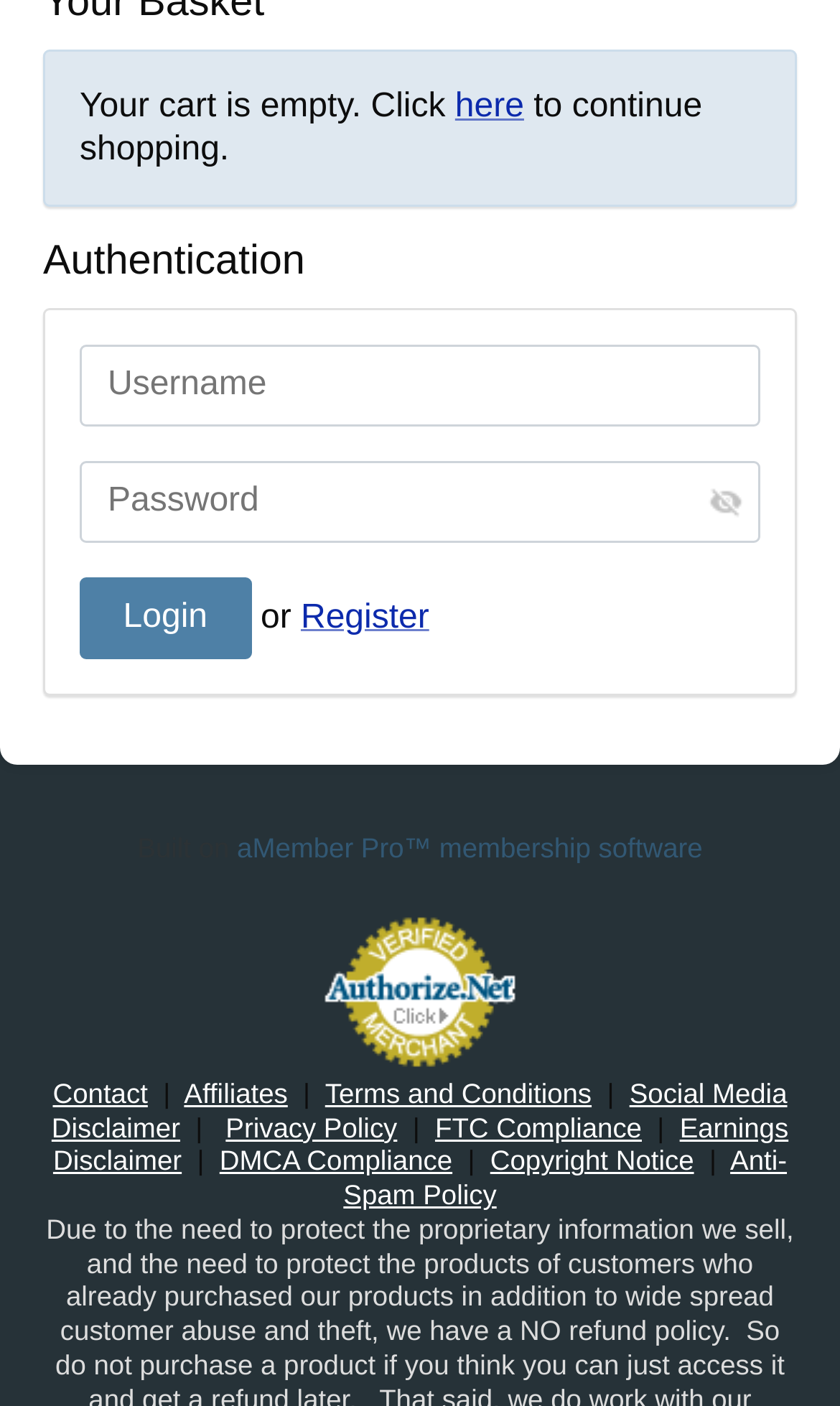Determine the bounding box coordinates for the region that must be clicked to execute the following instruction: "Register for a new account".

[0.358, 0.426, 0.511, 0.452]